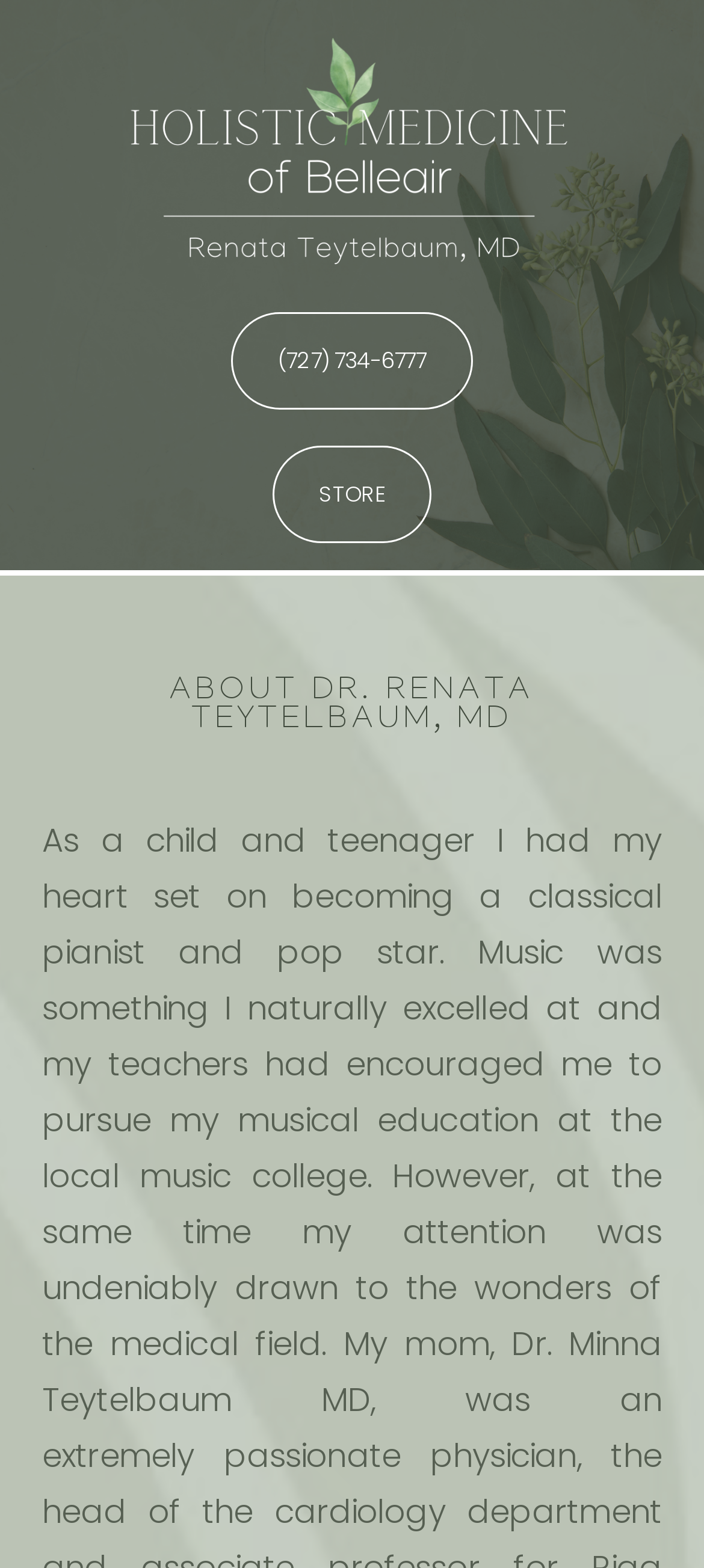Locate the bounding box of the UI element described in the following text: "(727) 734-6777".

[0.328, 0.199, 0.672, 0.261]